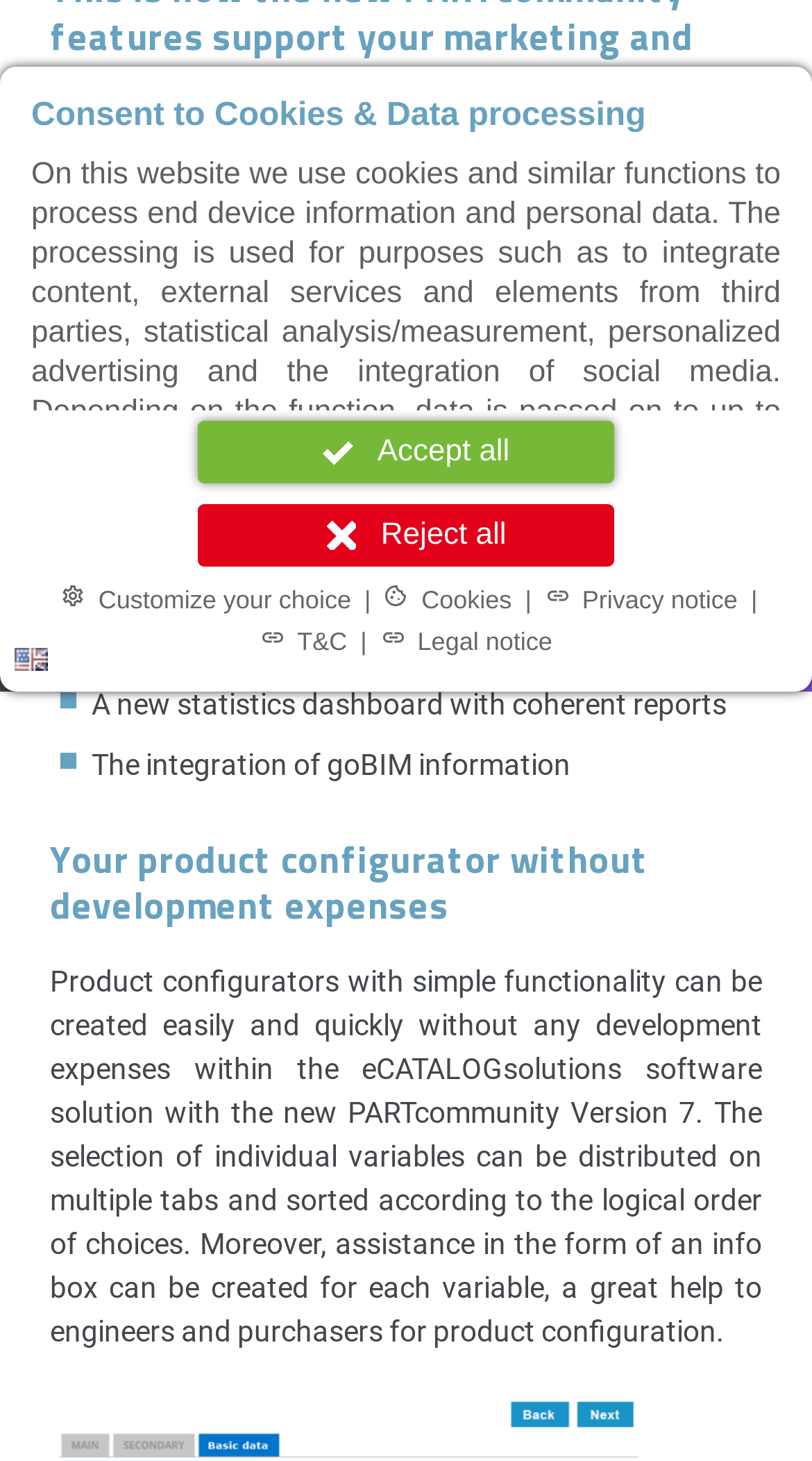From the given element description: "aria-label="Previous page"", find the bounding box for the UI element. Provide the coordinates as four float numbers between 0 and 1, in the order [left, top, right, bottom].

None